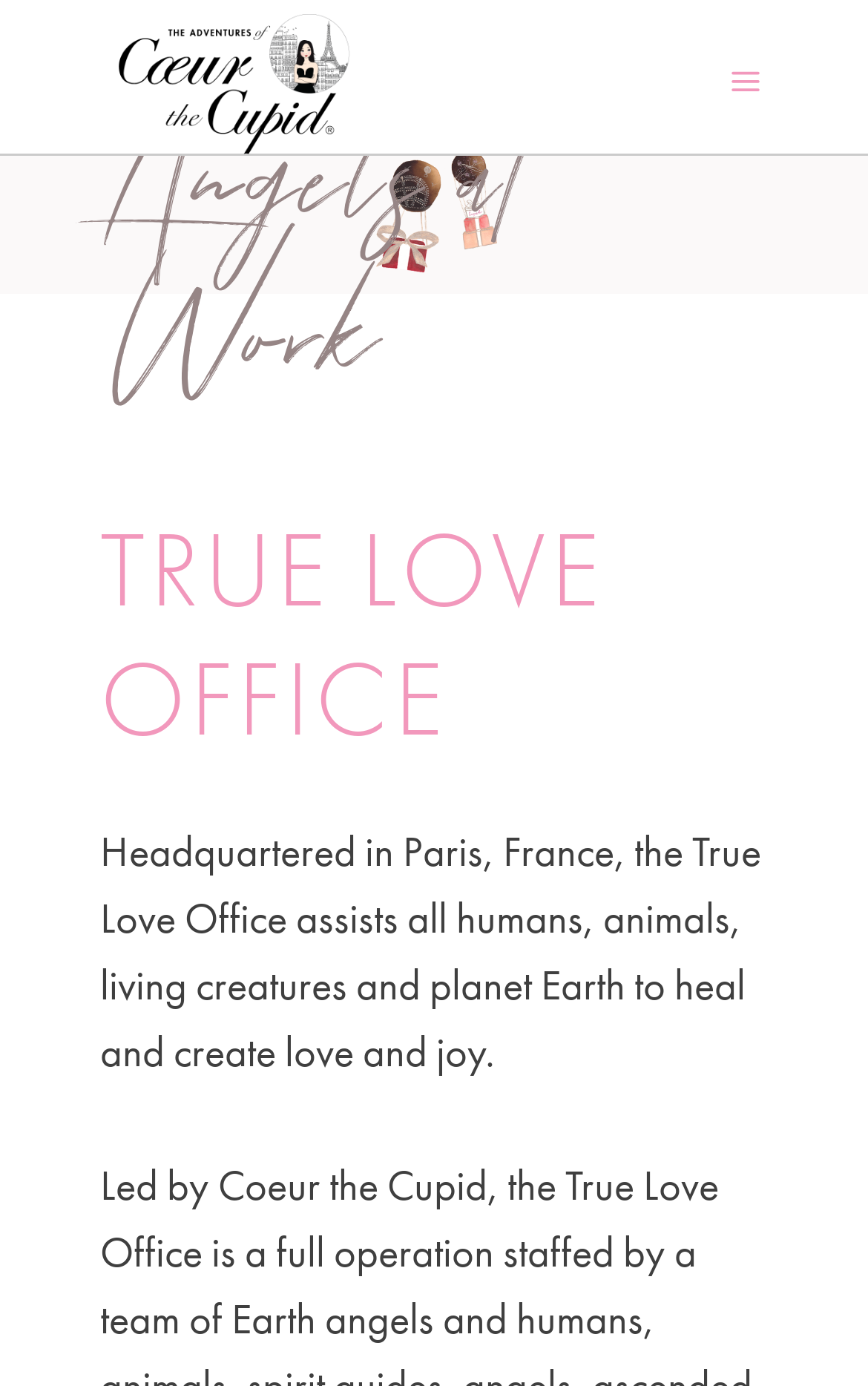Please identify the webpage's heading and generate its text content.

TRUE LOVE OFFICE